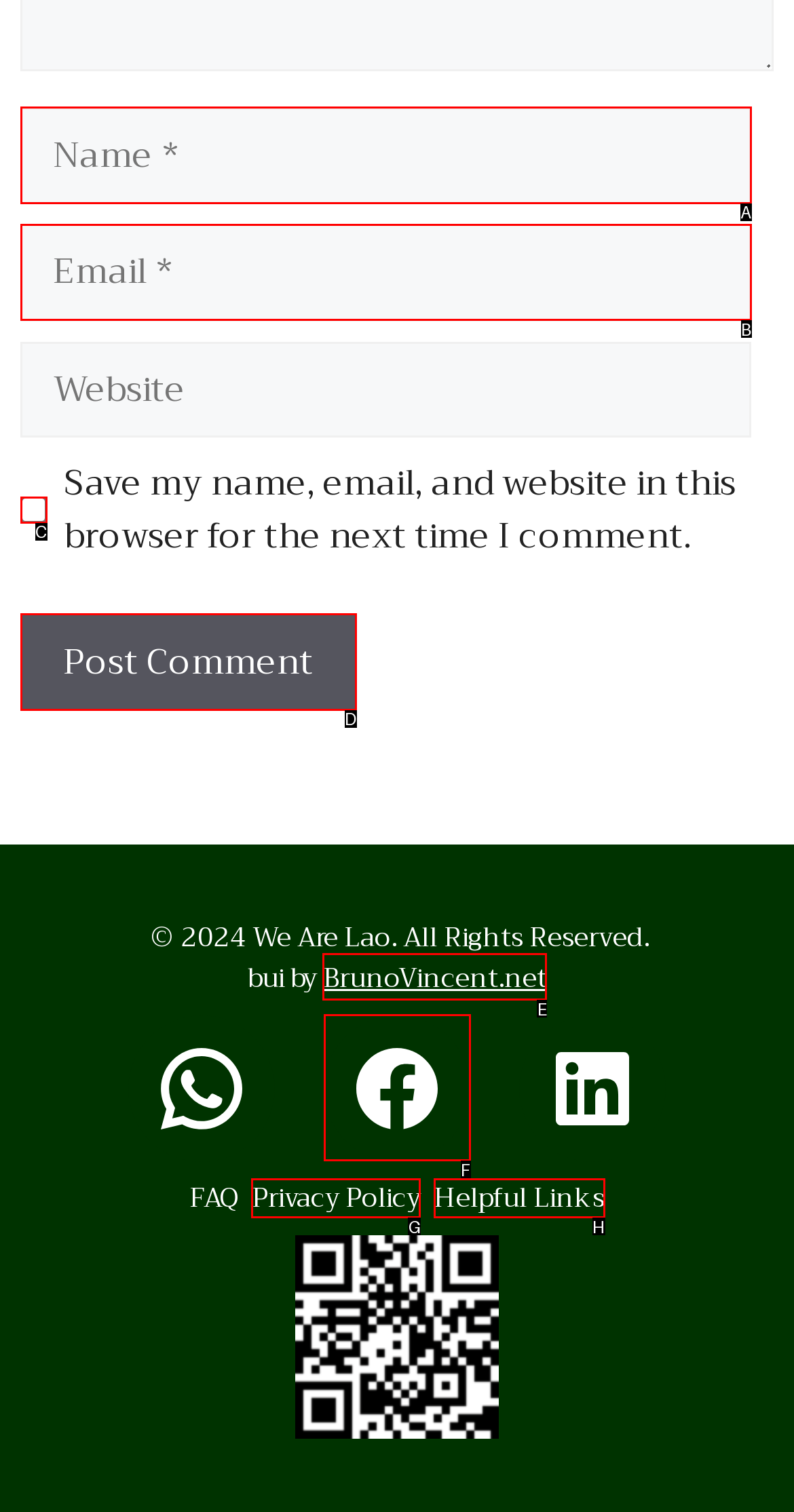Select the letter of the HTML element that best fits the description: Helpful Links
Answer with the corresponding letter from the provided choices.

H